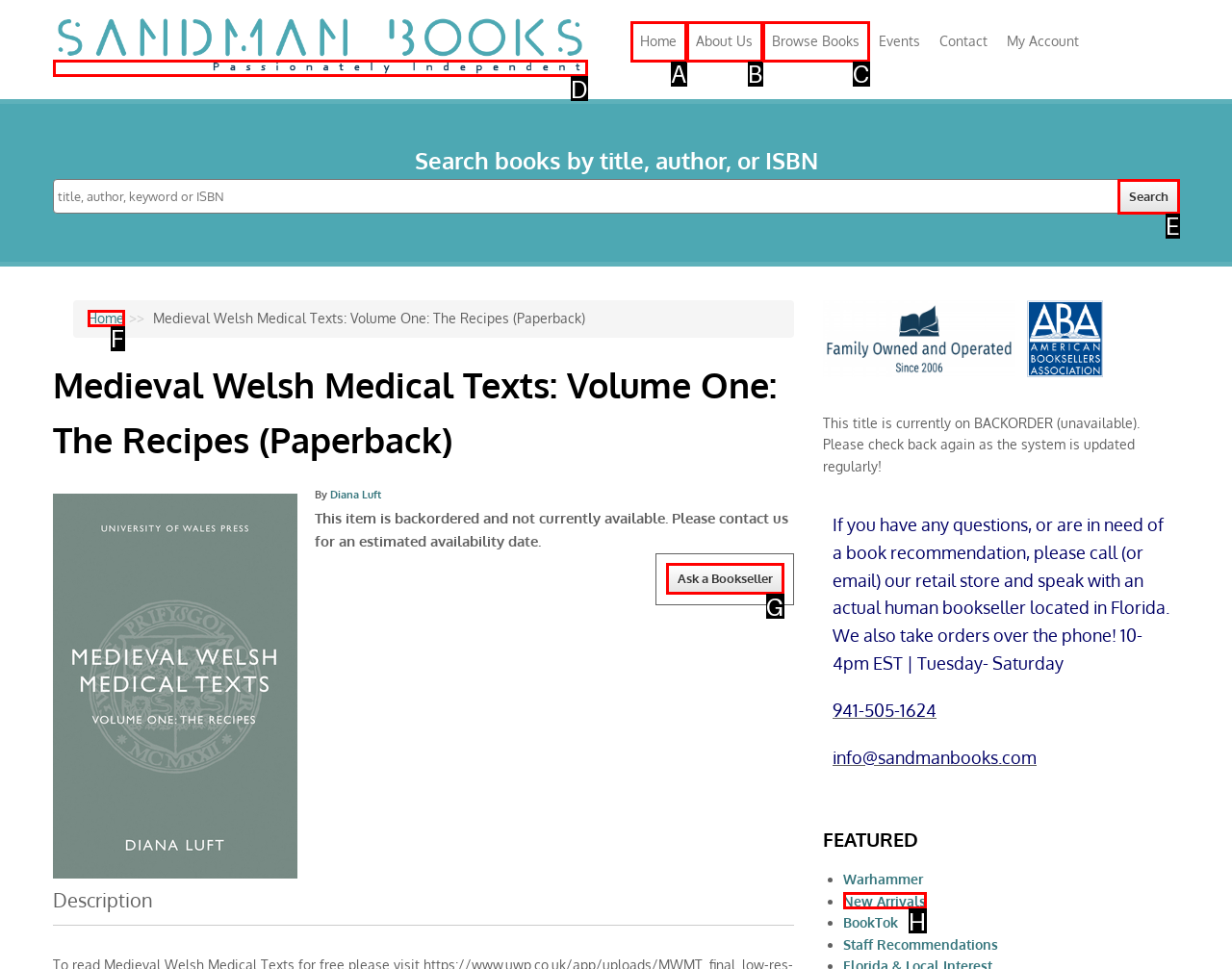With the provided description: value="Ask a Bookseller", select the most suitable HTML element. Respond with the letter of the selected option.

G